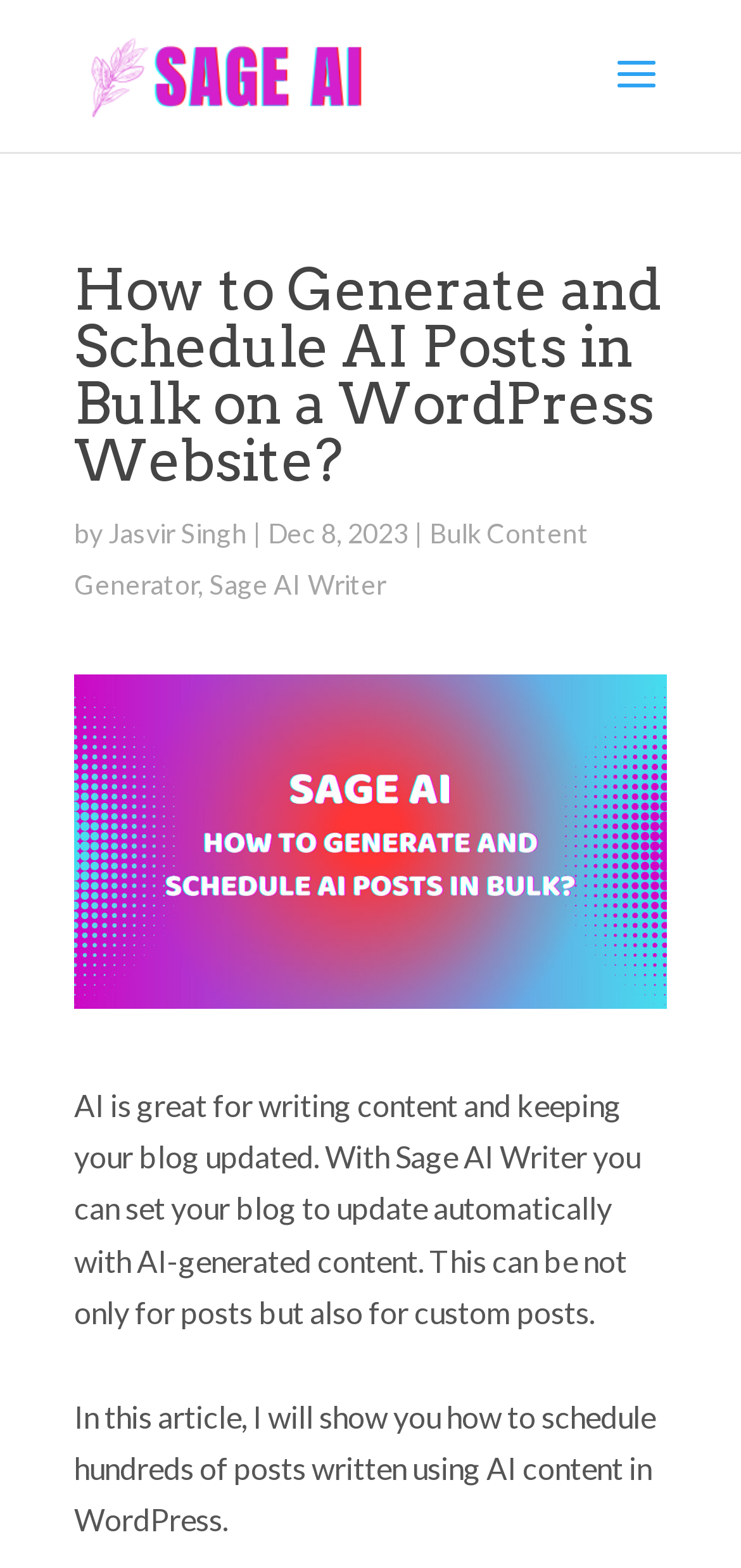Reply to the question below using a single word or brief phrase:
Who is the author of the article?

Jasvir Singh